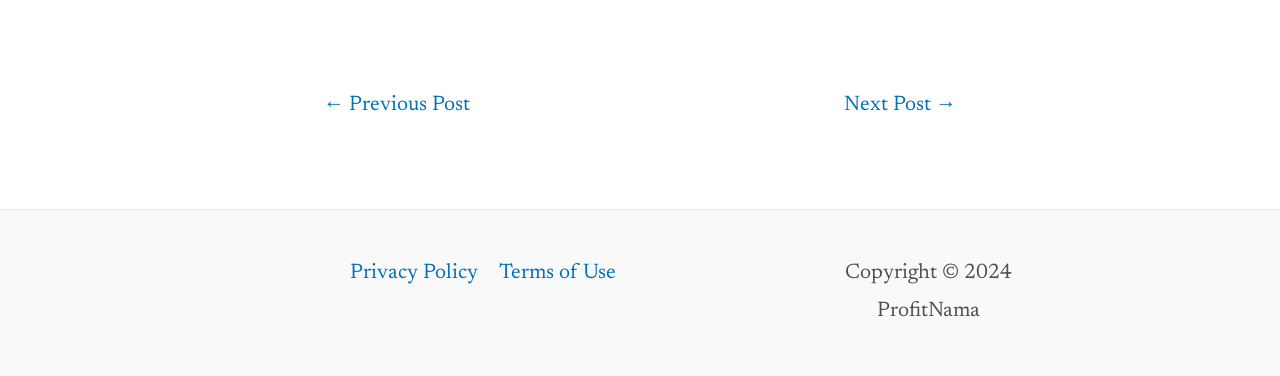How many links are in the post navigation section?
Using the image provided, answer with just one word or phrase.

2